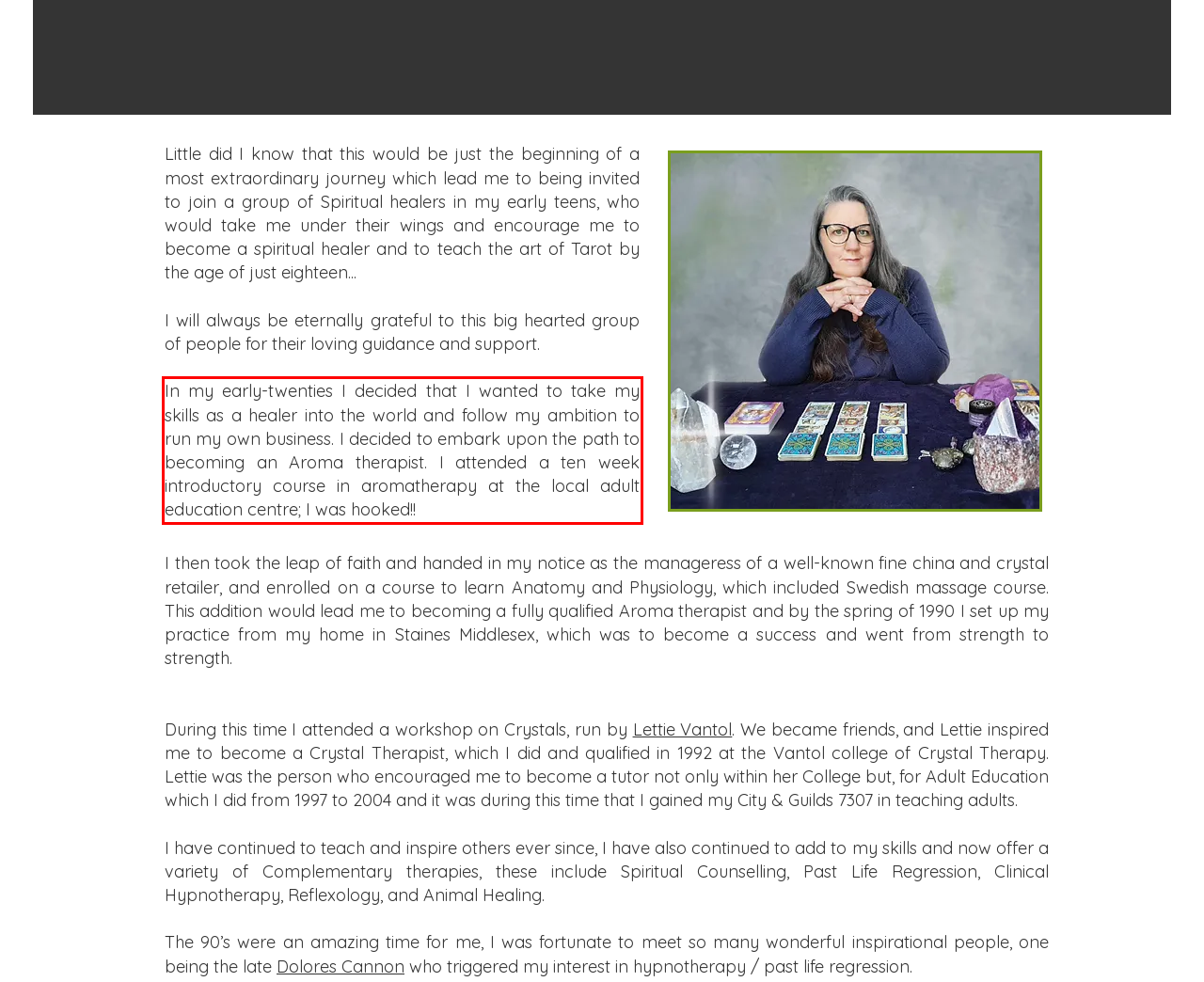In the screenshot of the webpage, find the red bounding box and perform OCR to obtain the text content restricted within this red bounding box.

In my early-twenties I decided that I wanted to take my skills as a healer into the world and follow my ambition to run my own business. I decided to embark upon the path to becoming an Aroma therapist. I attended a ten week introductory course in aromatherapy at the local adult education centre; I was hooked!!